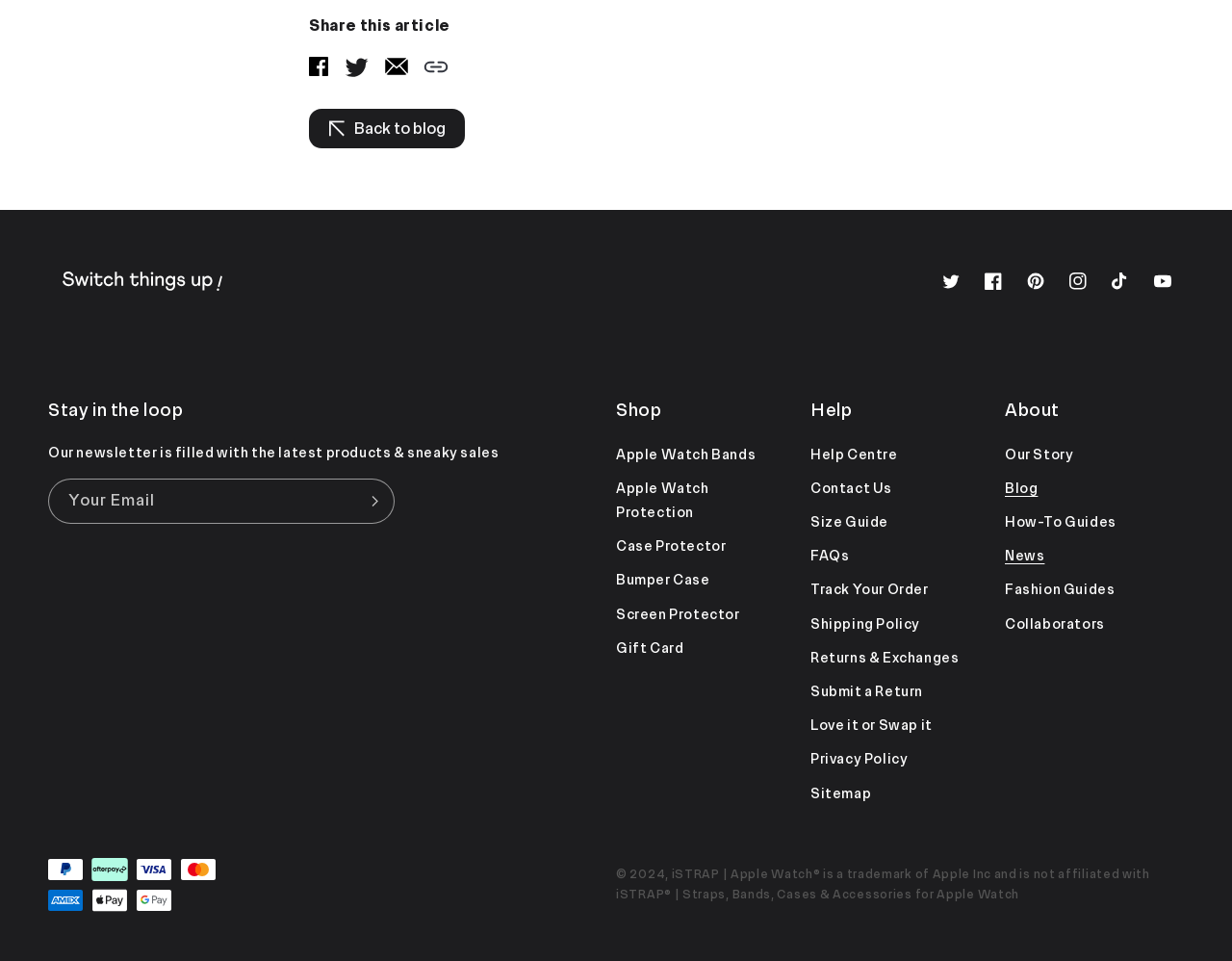How many categories are there under 'Shop'?
Look at the image and answer the question with a single word or phrase.

7